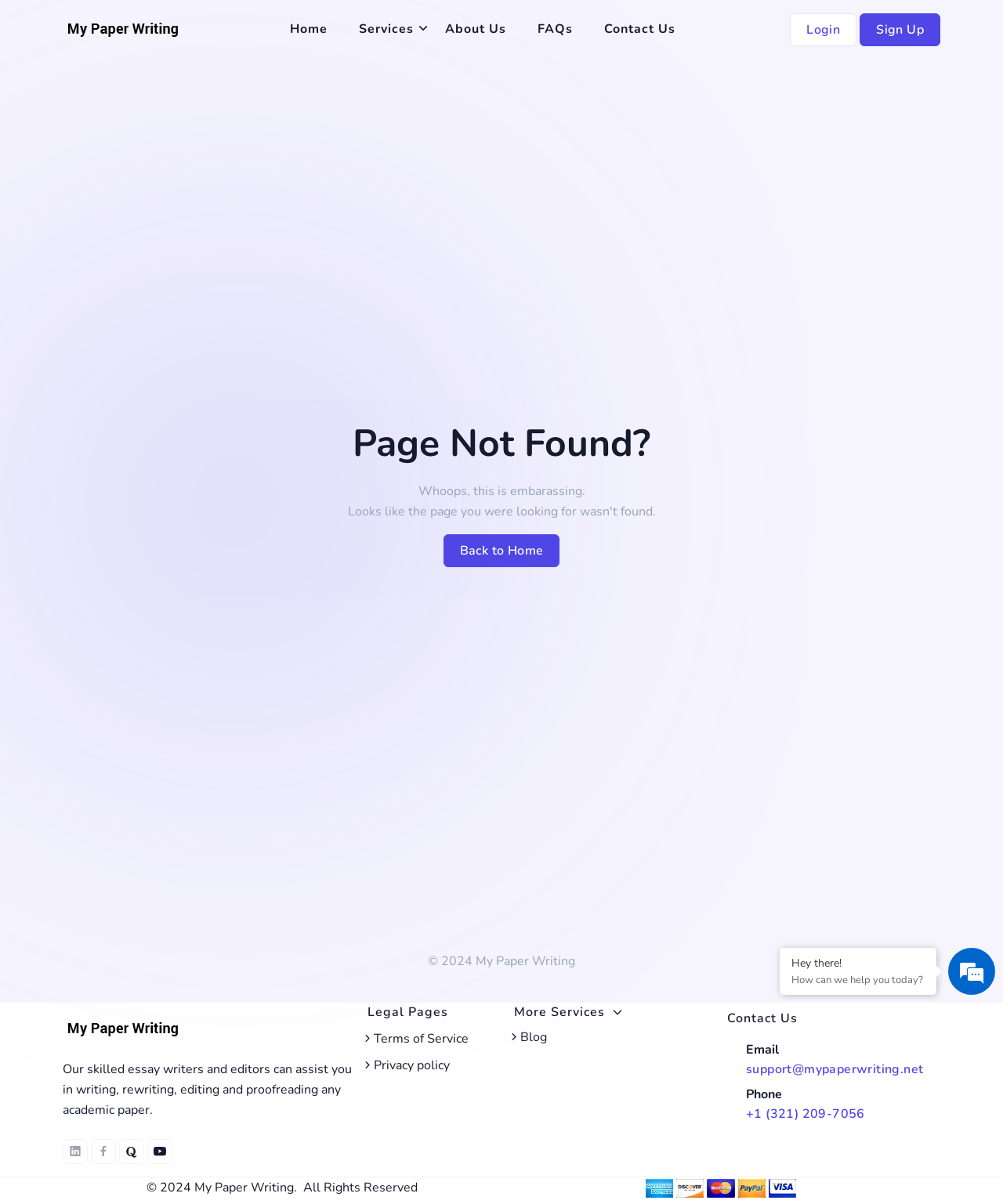Answer this question in one word or a short phrase: What is the purpose of the 'Terms of Service' page?

To outline conditions of services